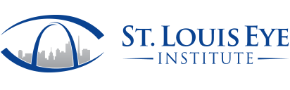Explain what is happening in the image with as much detail as possible.

The image features the logo of the St. Louis Eye Institute, characterized by a distinctive design that incorporates the Arch, a prominent symbol of St. Louis, set against a silhouette of the city skyline. The logo is rendered in a deep blue color, conveying trust and professionalism, which aligns with the institute's commitment to eye care. The name "St. Louis Eye Institute" is prominently displayed, reinforcing its identity as a specialized medical facility dedicated to eye health and glaucoma care. This visual element serves as an introduction to the institute's mission of providing comprehensive services and advanced technology for diagnosing and treating vision-related conditions.